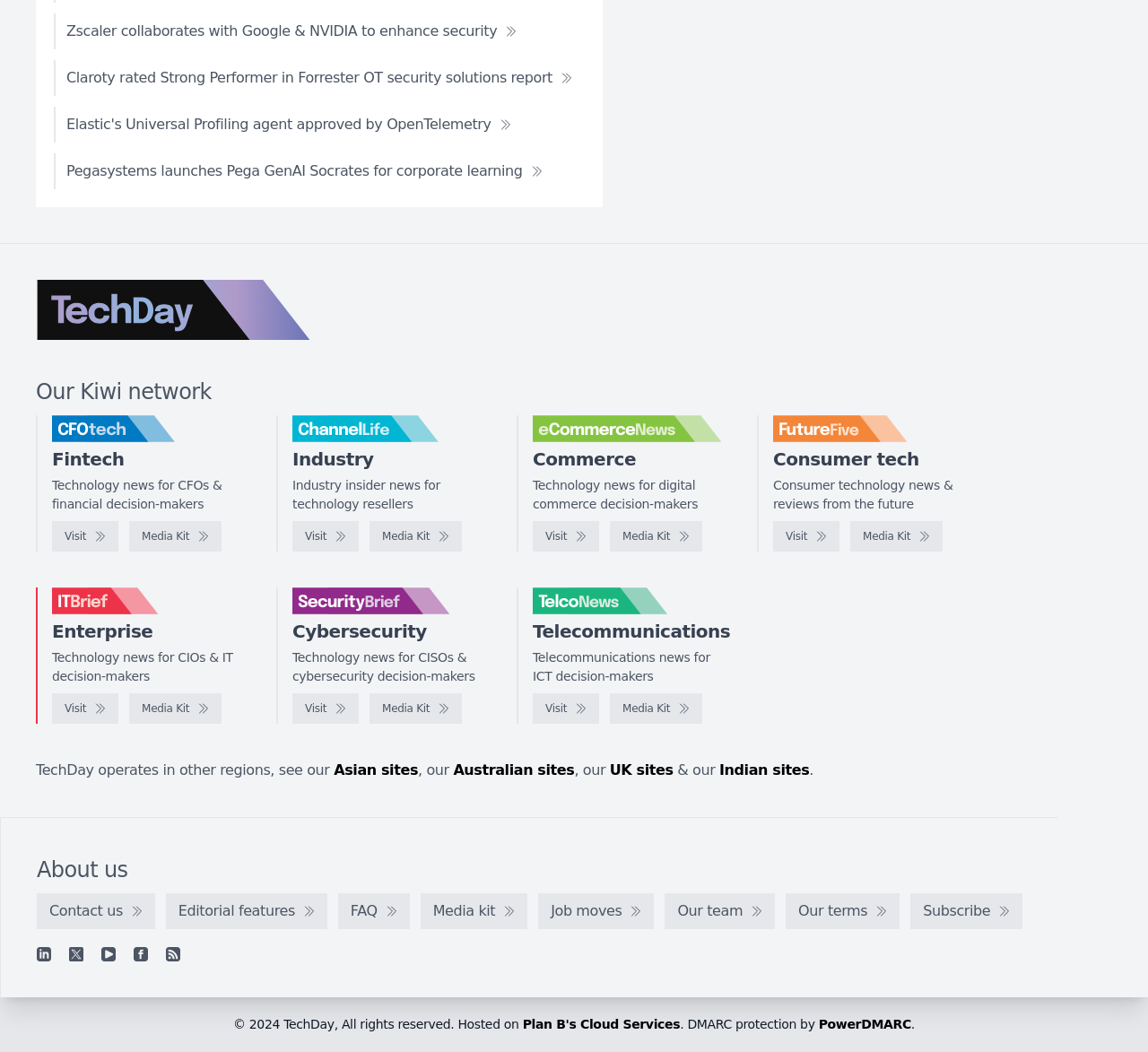Using the format (top-left x, top-left y, bottom-right x, bottom-right y), and given the element description, identify the bounding box coordinates within the screenshot: Asian sites

[0.291, 0.724, 0.364, 0.74]